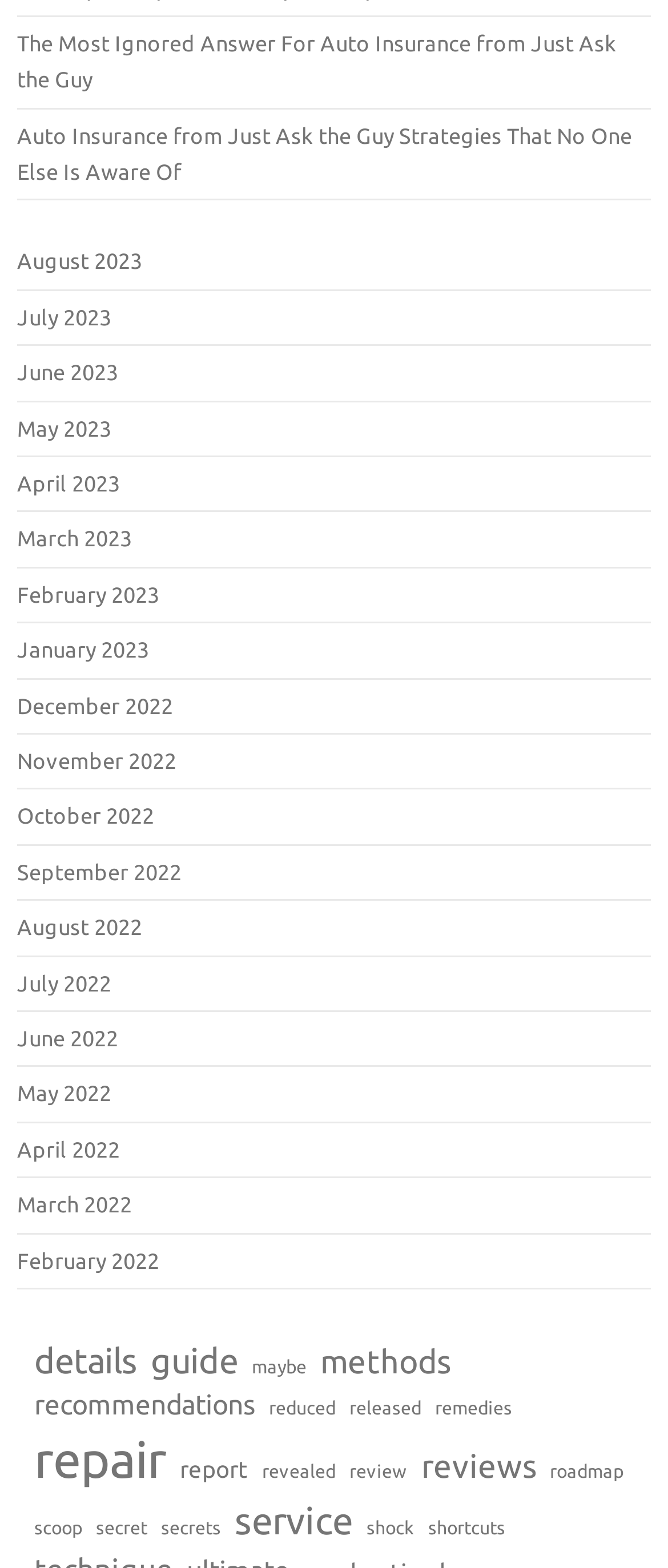Identify the bounding box for the described UI element. Provide the coordinates in (top-left x, top-left y, bottom-right x, bottom-right y) format with values ranging from 0 to 1: report

[0.269, 0.927, 0.372, 0.948]